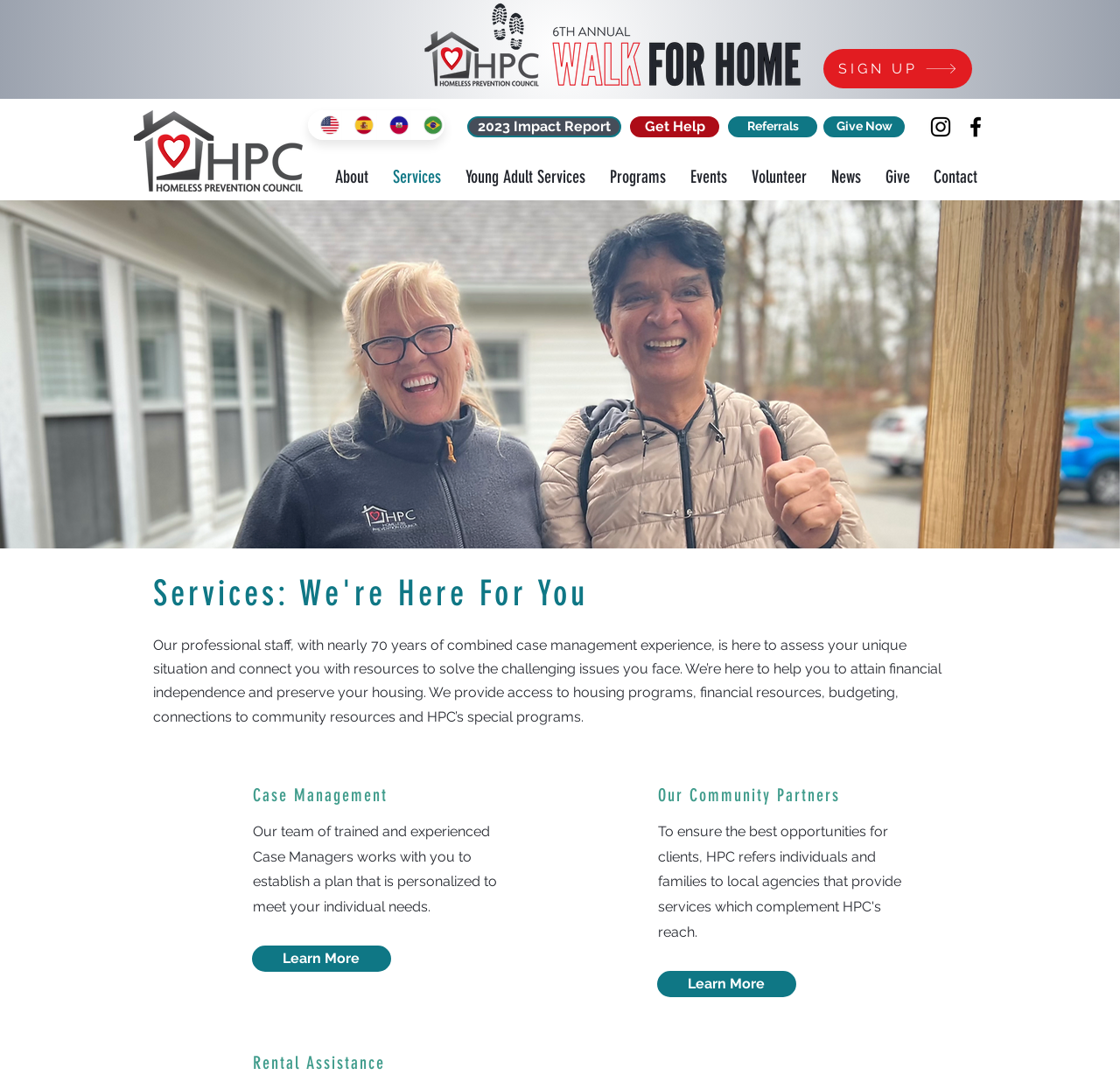Please reply to the following question using a single word or phrase: 
How many language options are available on the webpage?

4